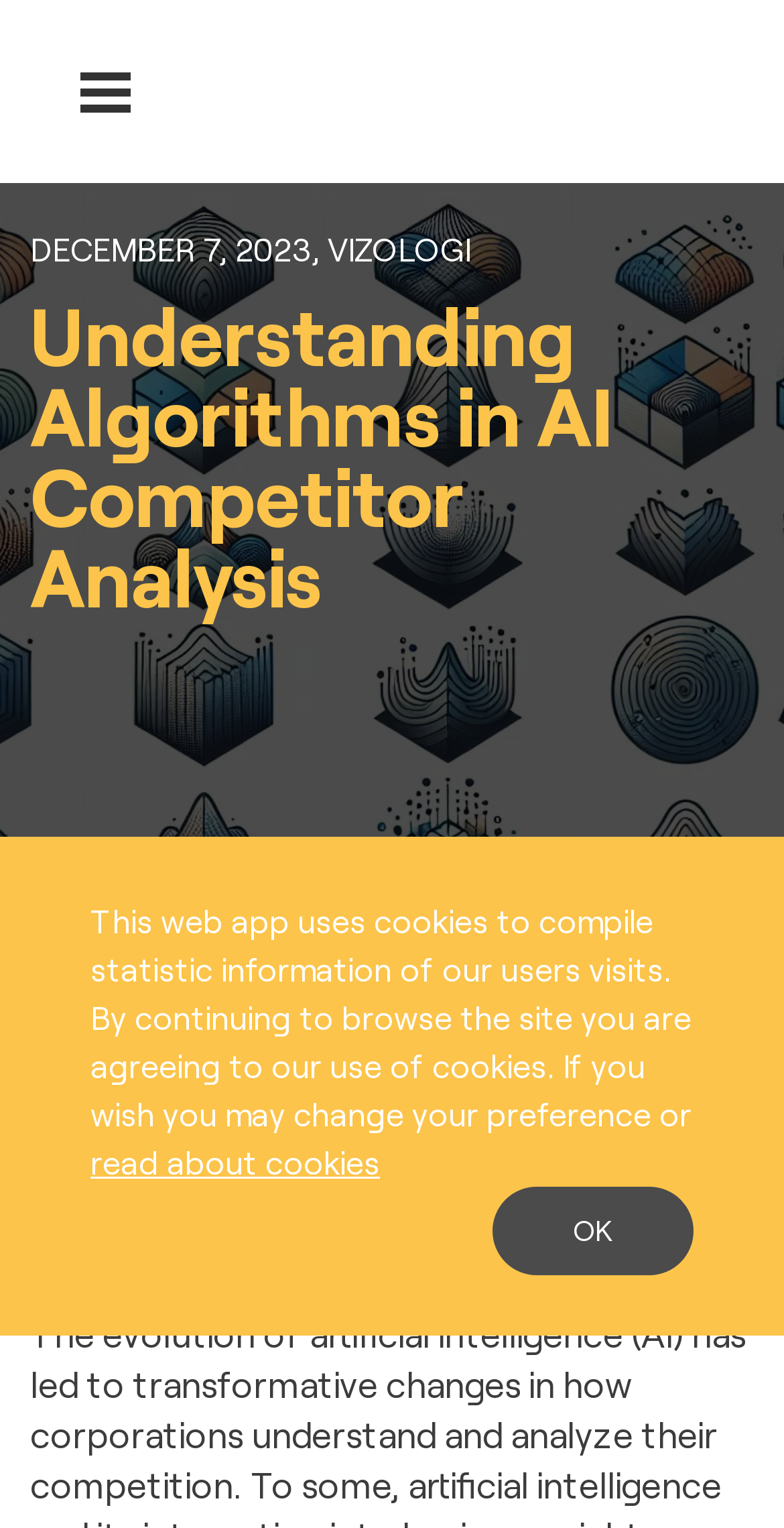Give a concise answer using one word or a phrase to the following question:
What is the purpose of the button at the top left corner?

Unknown